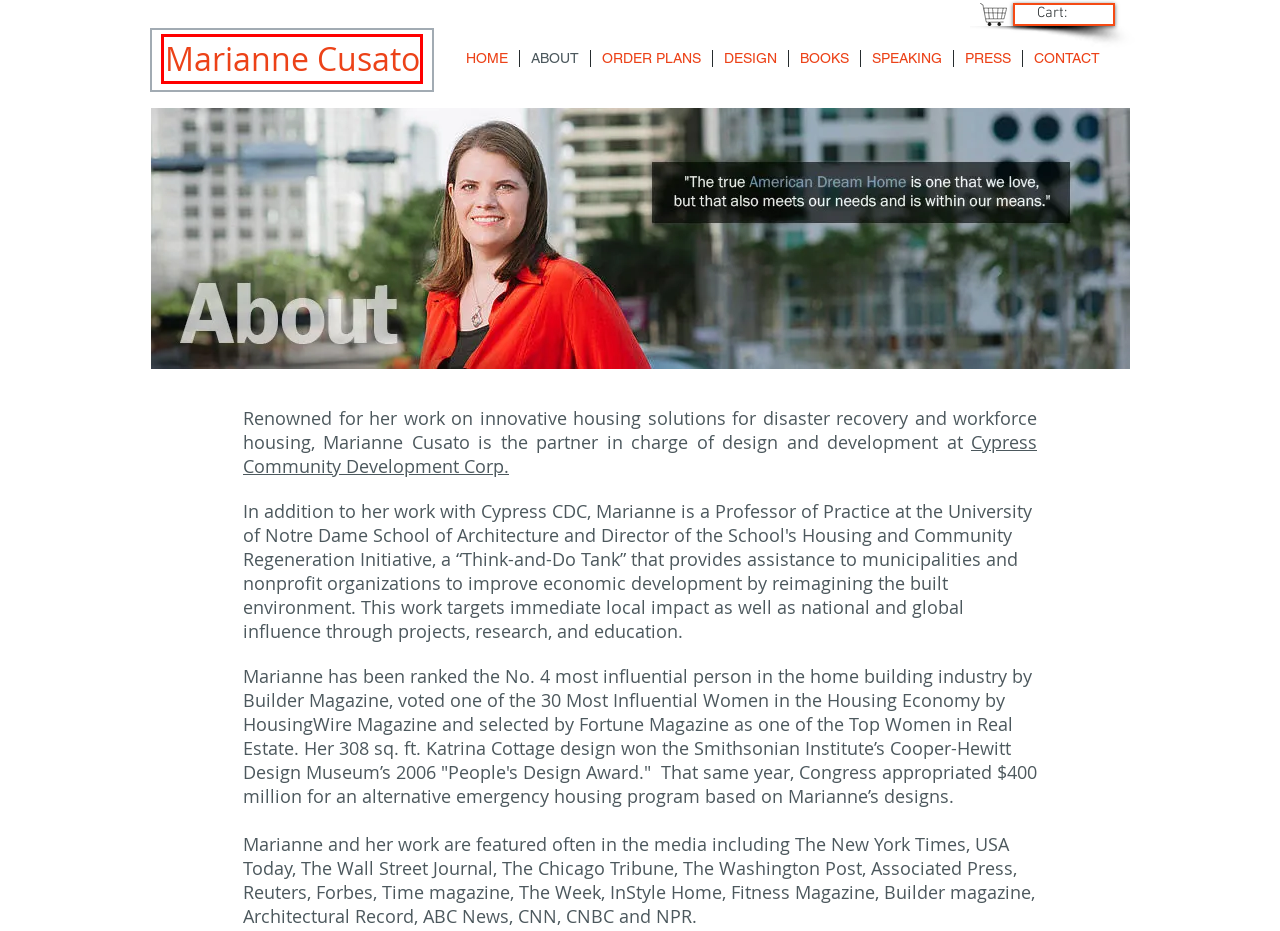Observe the provided screenshot of a webpage that has a red rectangle bounding box. Determine the webpage description that best matches the new webpage after clicking the element inside the red bounding box. Here are the candidates:
A. HOME | mariannecusato
B. Order Plans | Marianne Cusato
C. Press | Marianne Cusato
D. Cart Page | mariannecusato
E. Cypress Community Development Corp
F. Designs | Marianne Cusato
G. Books | Marianne Cusato
H. Contact | Marianne Cusato

A